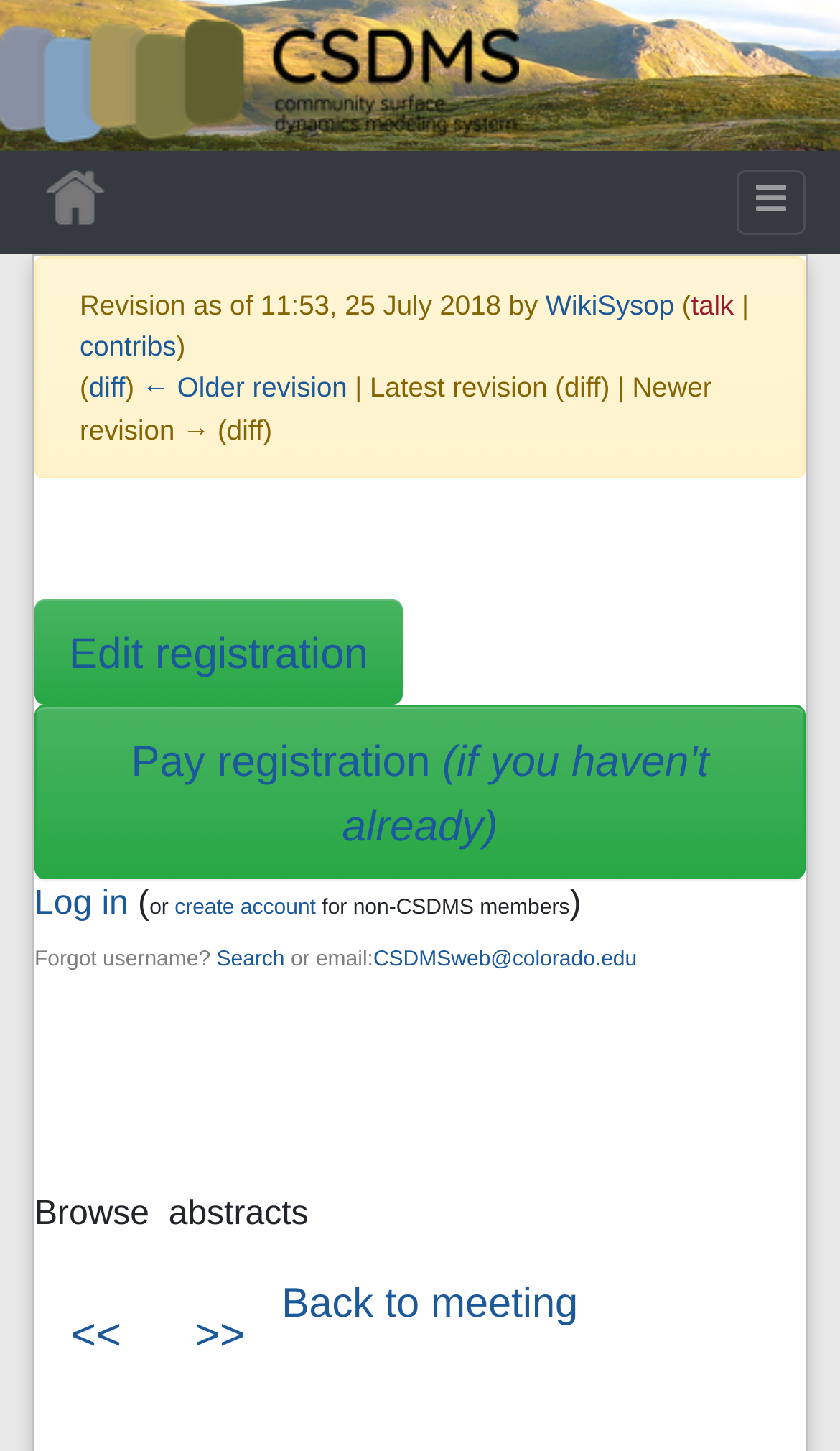Determine the bounding box coordinates in the format (top-left x, top-left y, bottom-right x, bottom-right y). Ensure all values are floating point numbers between 0 and 1. Identify the bounding box of the UI element described by: ← Older revision

[0.169, 0.256, 0.413, 0.278]